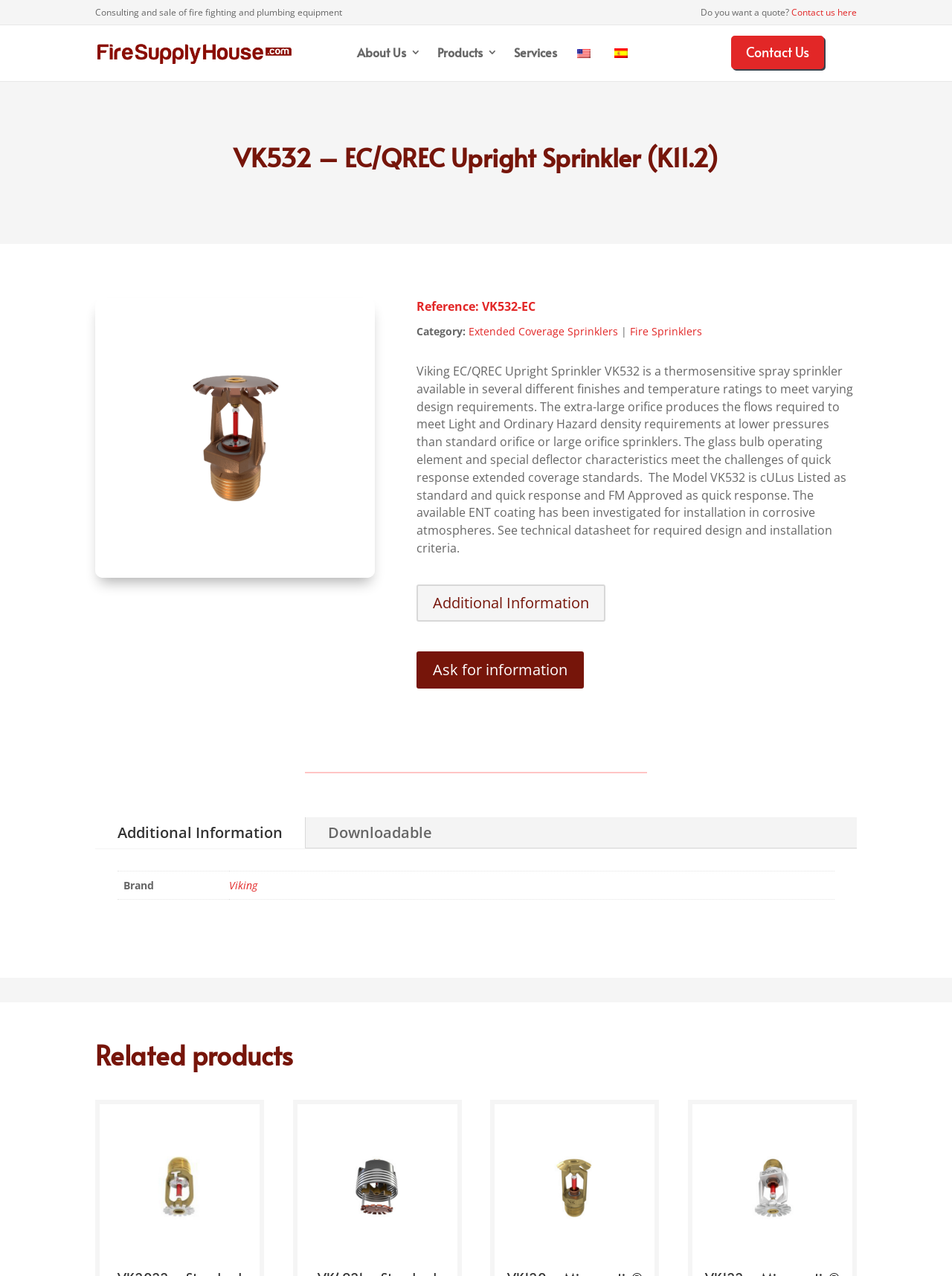Please answer the following question using a single word or phrase: What is the brand of the VK532 product?

Viking